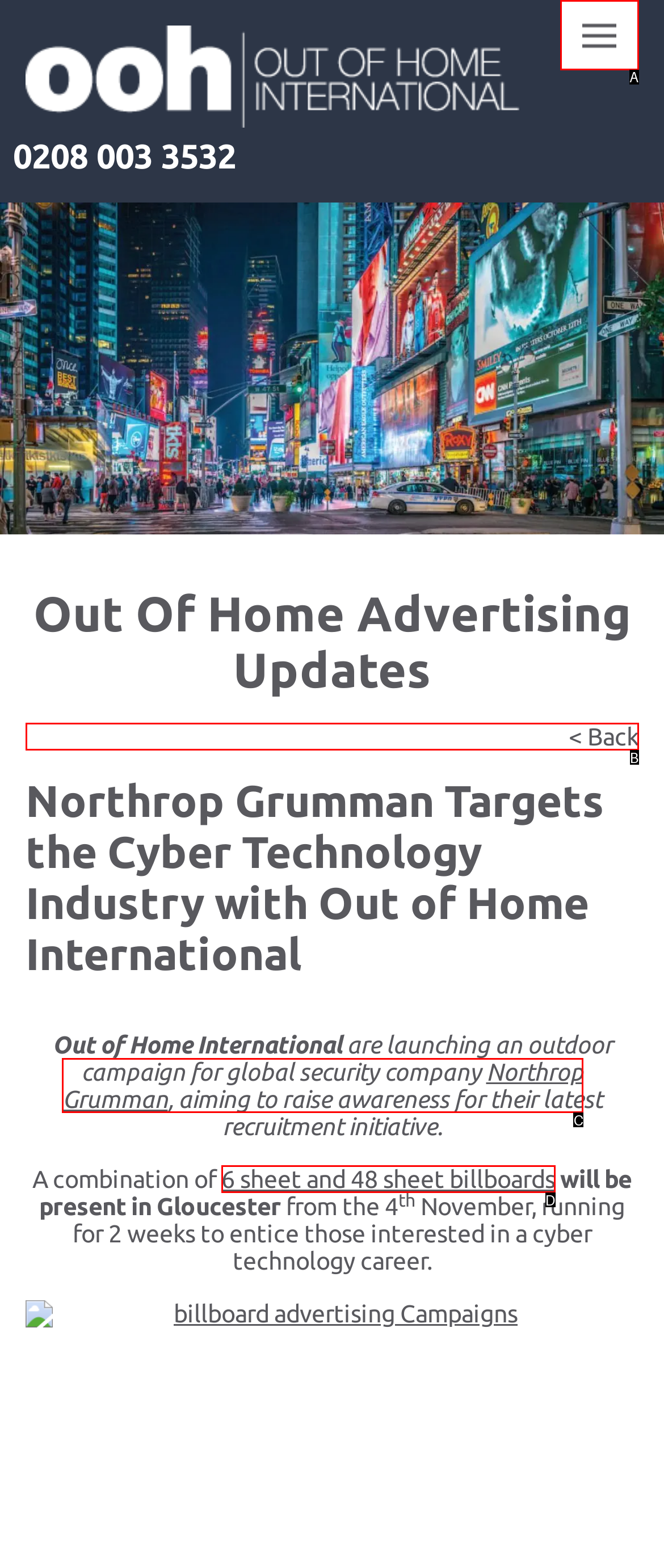From the options presented, which lettered element matches this description: < Back
Reply solely with the letter of the matching option.

B